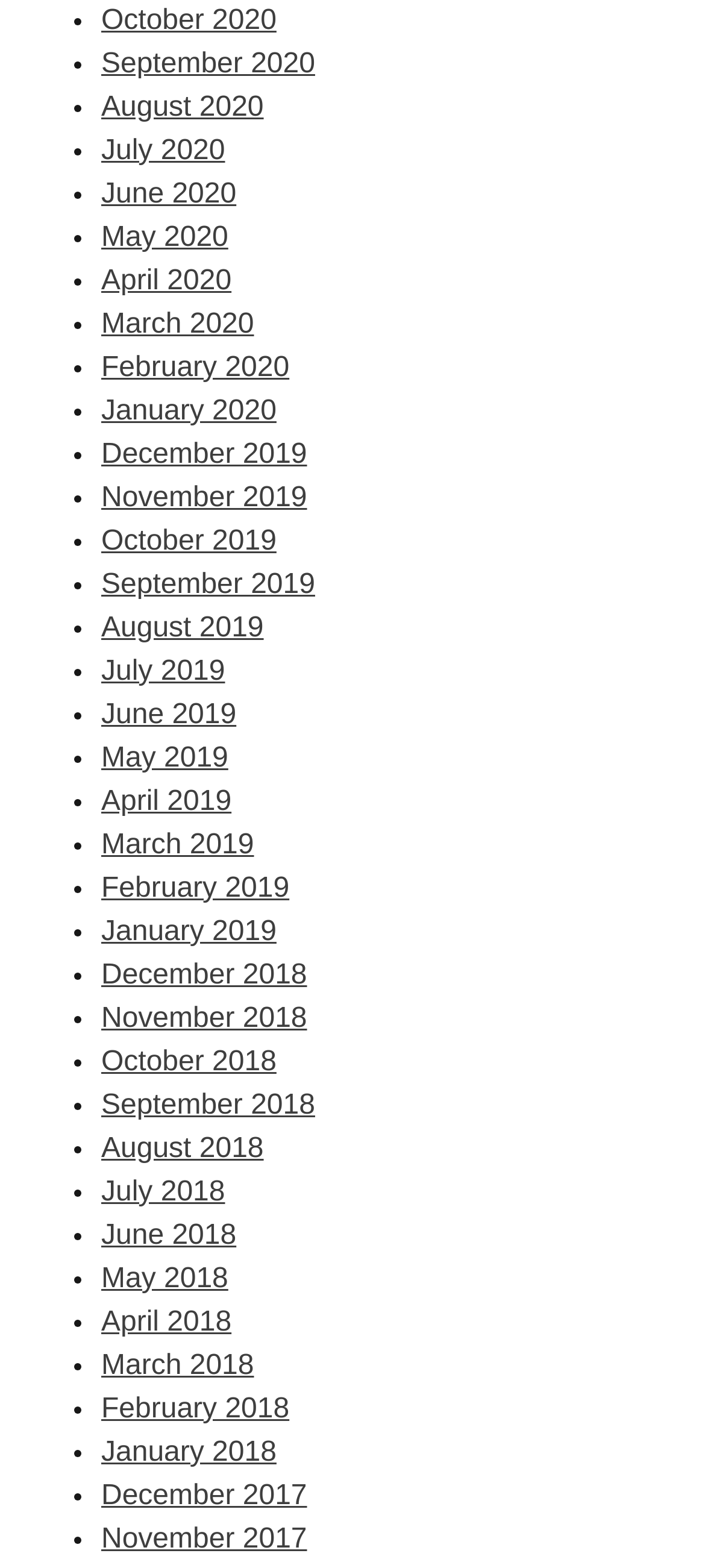Determine the bounding box for the UI element that matches this description: "July 2018".

[0.144, 0.75, 0.319, 0.77]